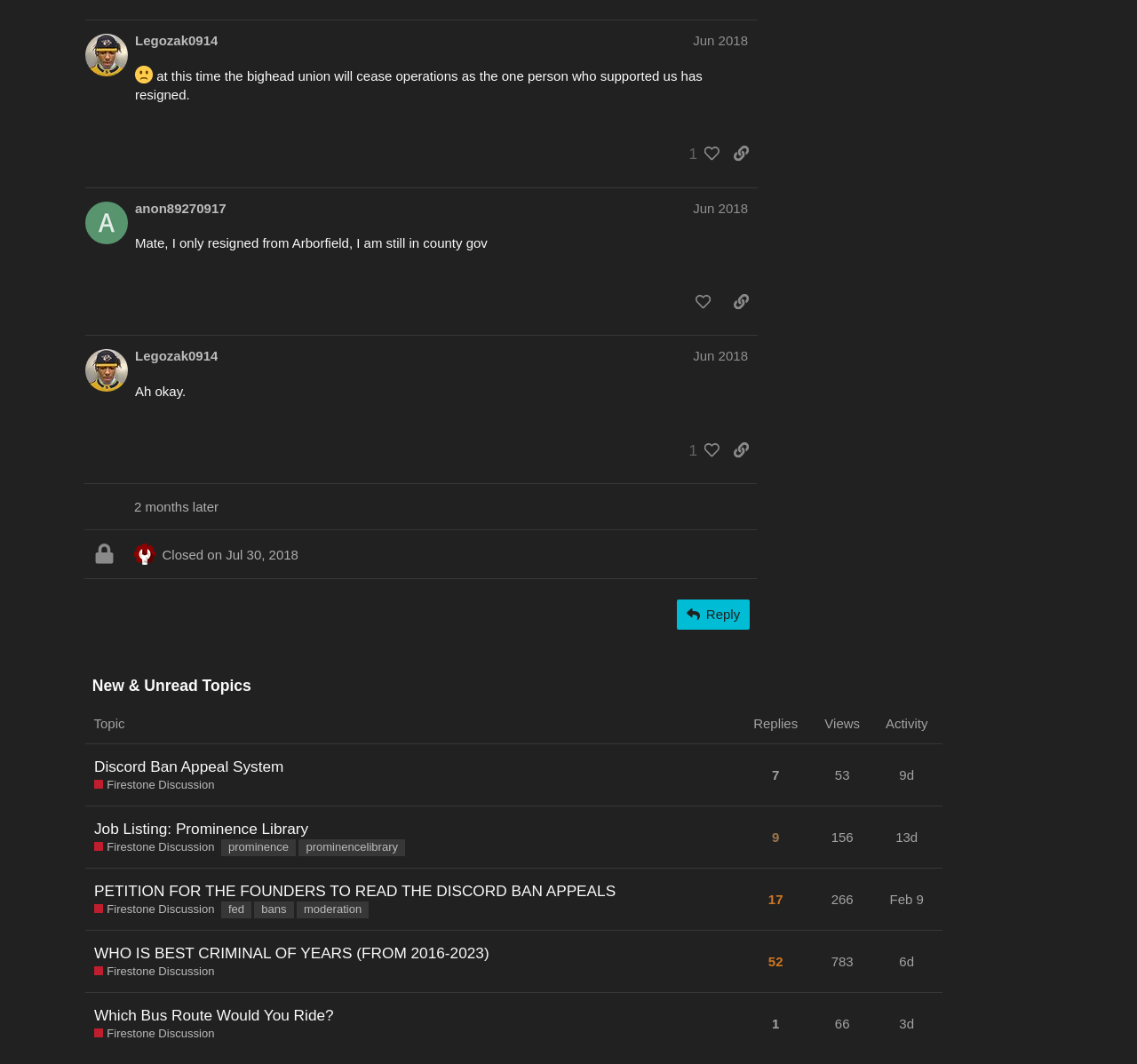Please find the bounding box coordinates of the element's region to be clicked to carry out this instruction: "Copy a link to the post by anon89270917".

[0.637, 0.27, 0.666, 0.298]